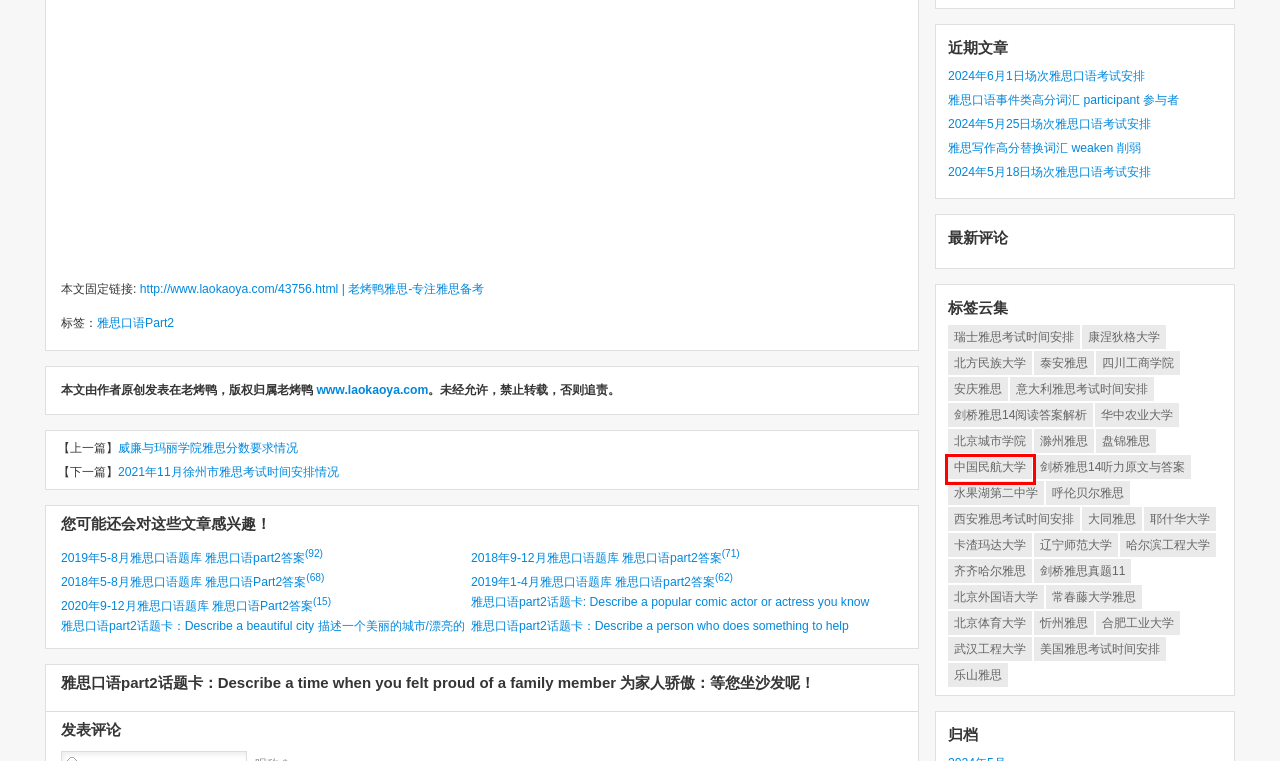Look at the screenshot of a webpage where a red rectangle bounding box is present. Choose the webpage description that best describes the new webpage after clicking the element inside the red bounding box. Here are the candidates:
A. 康涅狄格大学-老烤鸭雅思-专注雅思备考
B. 齐齐哈尔雅思-老烤鸭雅思-专注雅思备考
C. 呼伦贝尔雅思-老烤鸭雅思-专注雅思备考
D. 中国民航大学-老烤鸭雅思-专注雅思备考
E. 北方民族大学-老烤鸭雅思-专注雅思备考
F. 大同雅思-老烤鸭雅思-专注雅思备考
G. 忻州雅思-老烤鸭雅思-专注雅思备考
H. 西安雅思考试时间安排-老烤鸭雅思-专注雅思备考

D